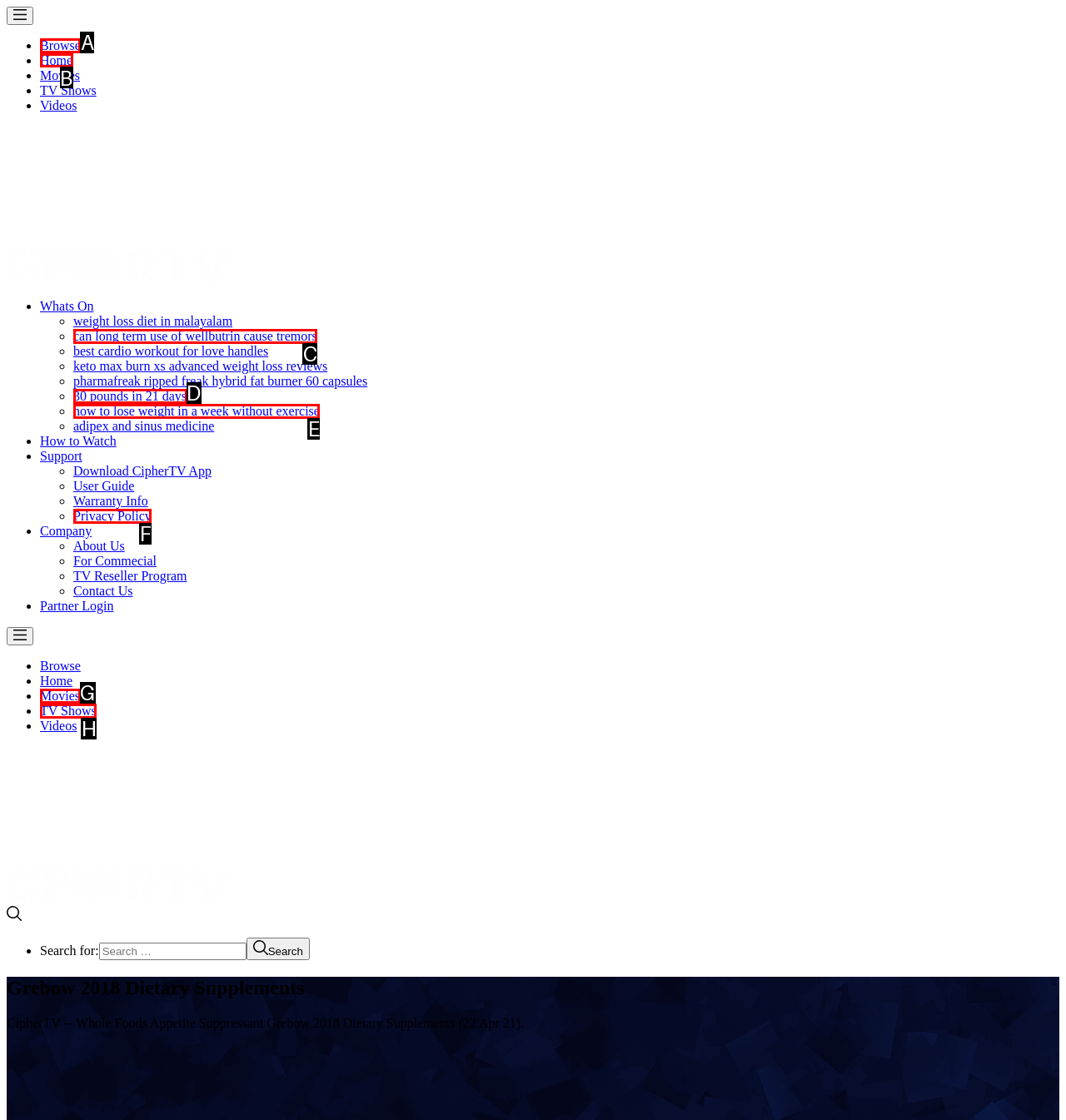Given the task: Go to Home, indicate which boxed UI element should be clicked. Provide your answer using the letter associated with the correct choice.

B